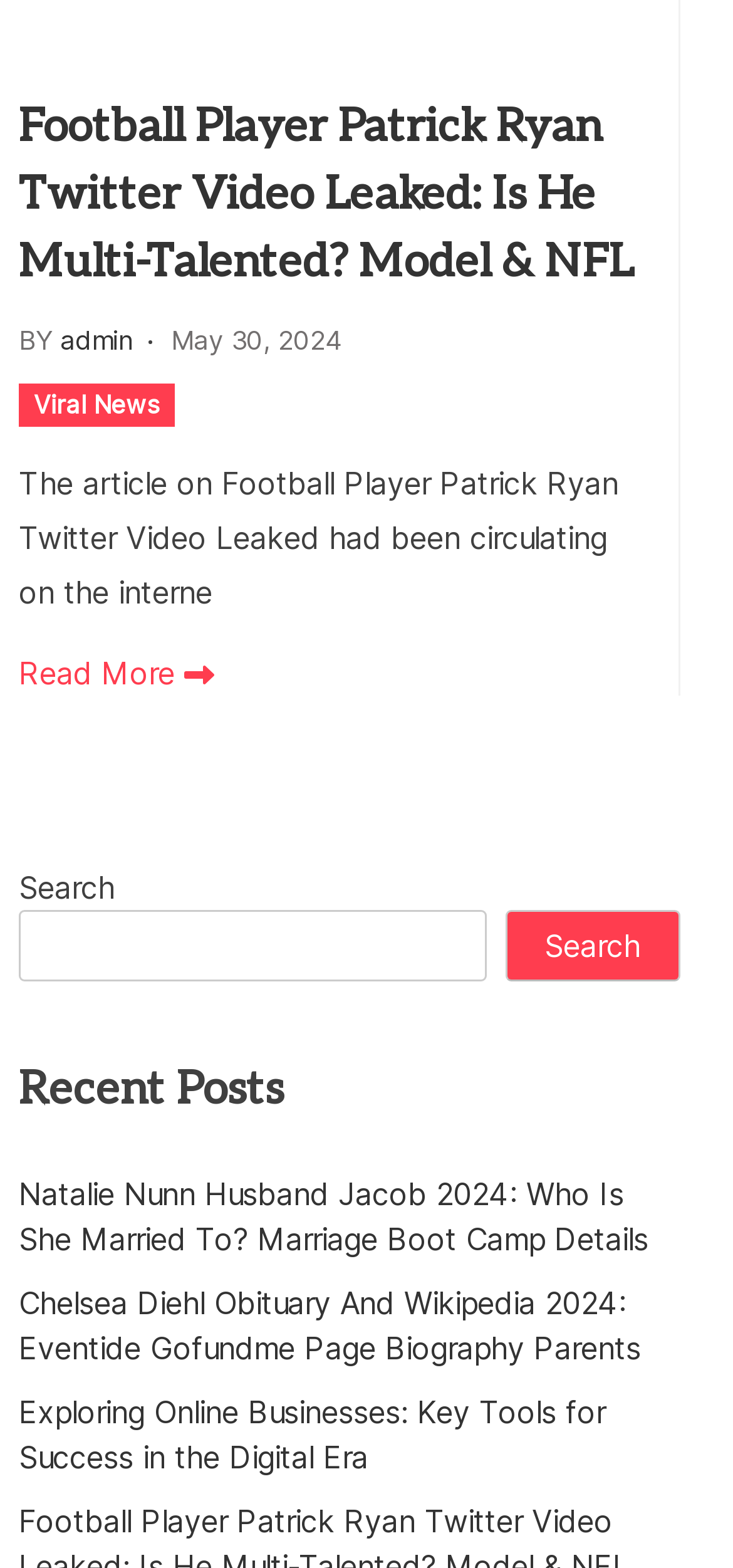Please pinpoint the bounding box coordinates for the region I should click to adhere to this instruction: "Go to Viral News page".

[0.026, 0.245, 0.238, 0.273]